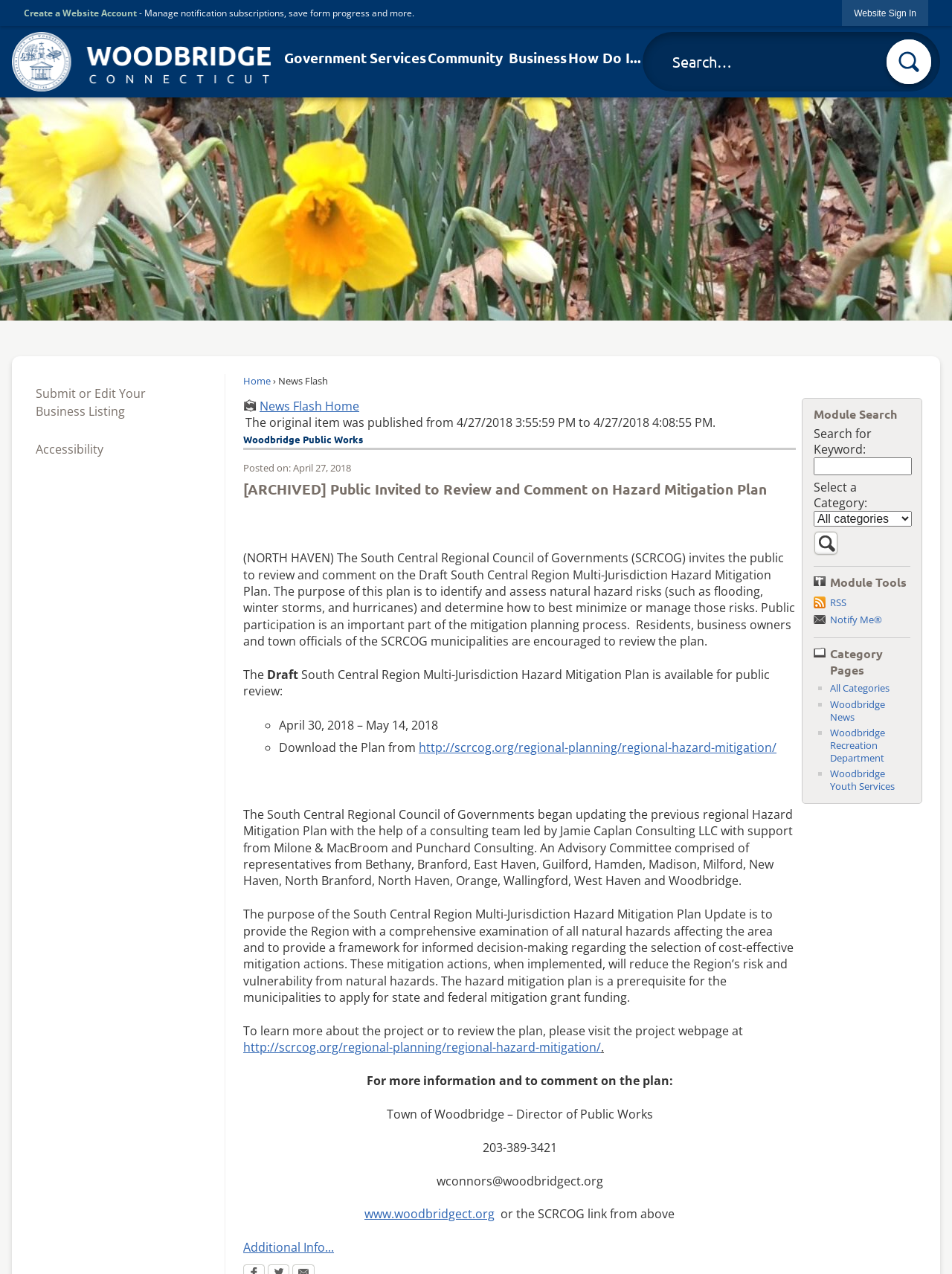Identify the bounding box coordinates for the region of the element that should be clicked to carry out the instruction: "Download the Plan from". The bounding box coordinates should be four float numbers between 0 and 1, i.e., [left, top, right, bottom].

[0.44, 0.58, 0.816, 0.593]